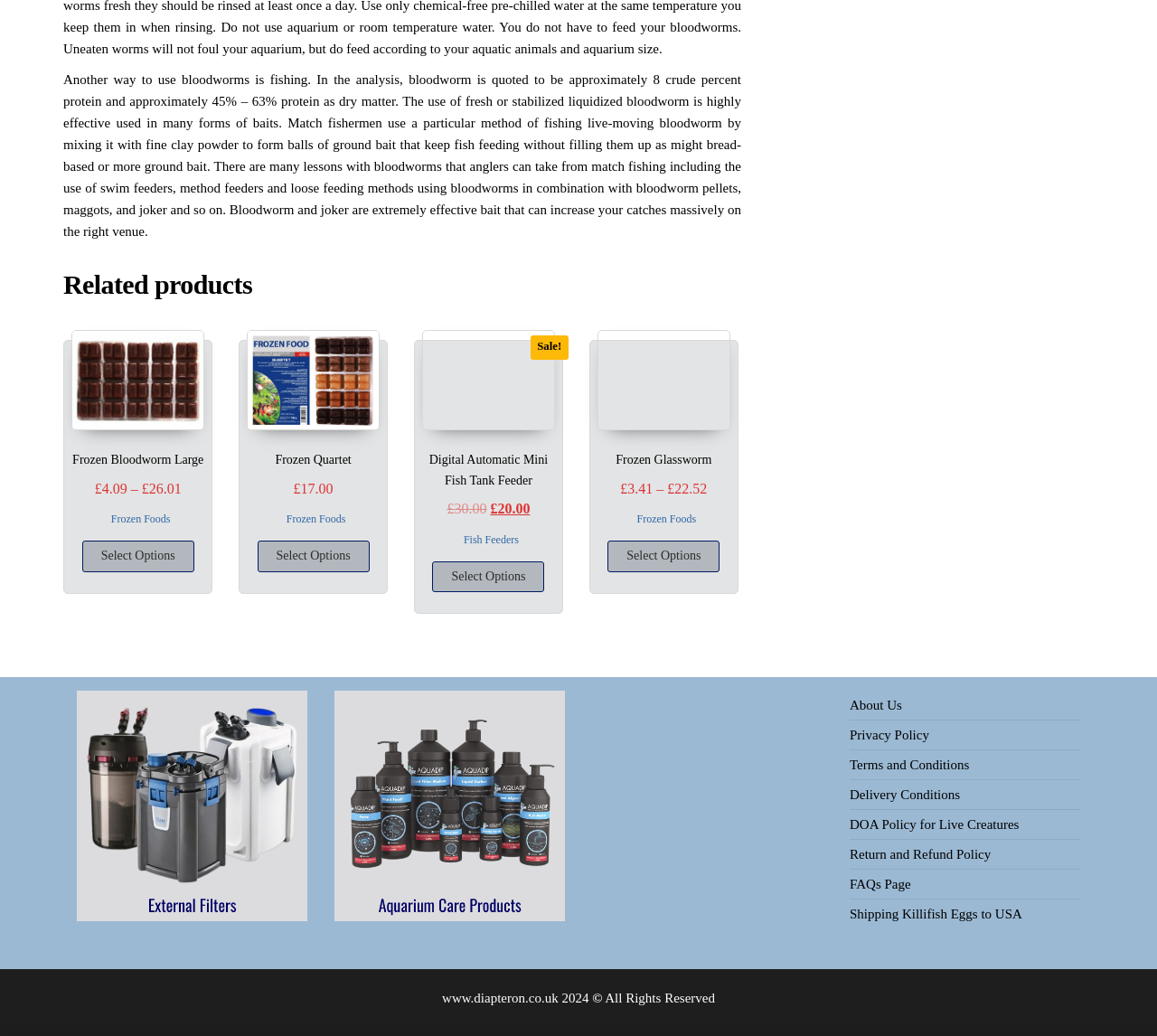Find the bounding box coordinates of the area to click in order to follow the instruction: "Click on 'Frozen Bloodworm Large £4.09 – £26.01'".

[0.062, 0.319, 0.177, 0.483]